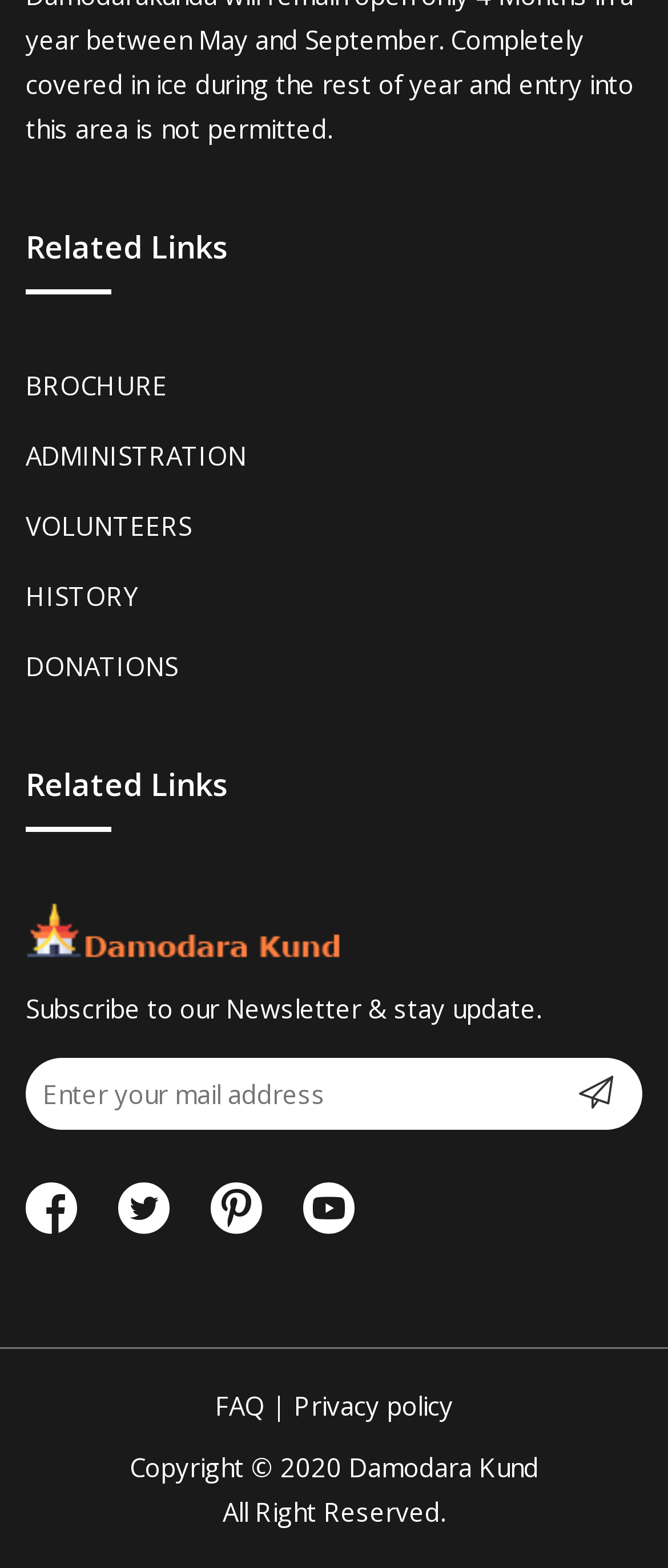Please identify the bounding box coordinates of the clickable region that I should interact with to perform the following instruction: "Click on the ADMINISTRATION link". The coordinates should be expressed as four float numbers between 0 and 1, i.e., [left, top, right, bottom].

[0.038, 0.276, 0.369, 0.305]